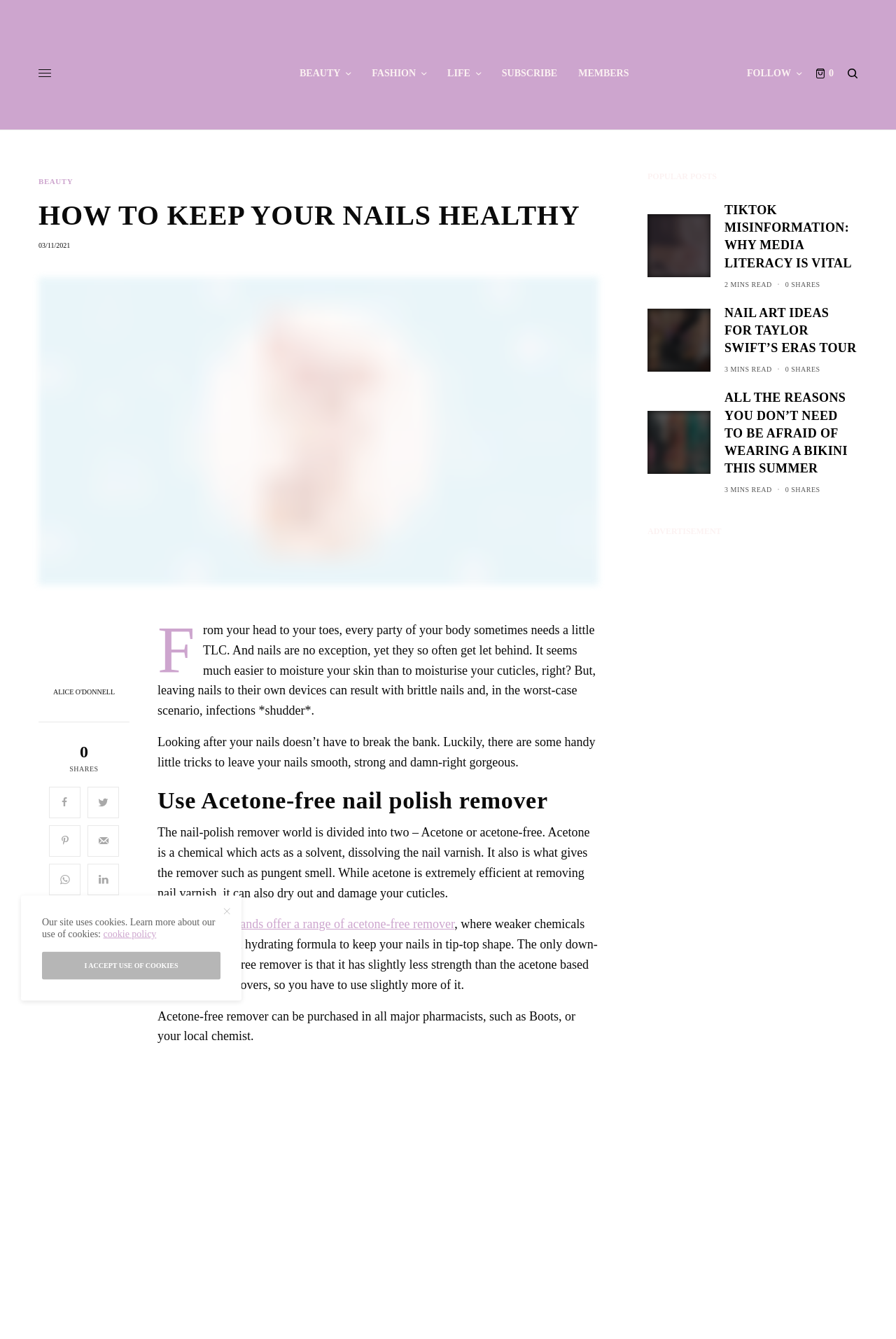What is the category of the link 'FASHION'
Look at the webpage screenshot and answer the question with a detailed explanation.

I found the category by looking at the links 'BEAUTY', 'FASHION', and 'LIFE' which are located at the top of the webpage, indicating the categories of the website.